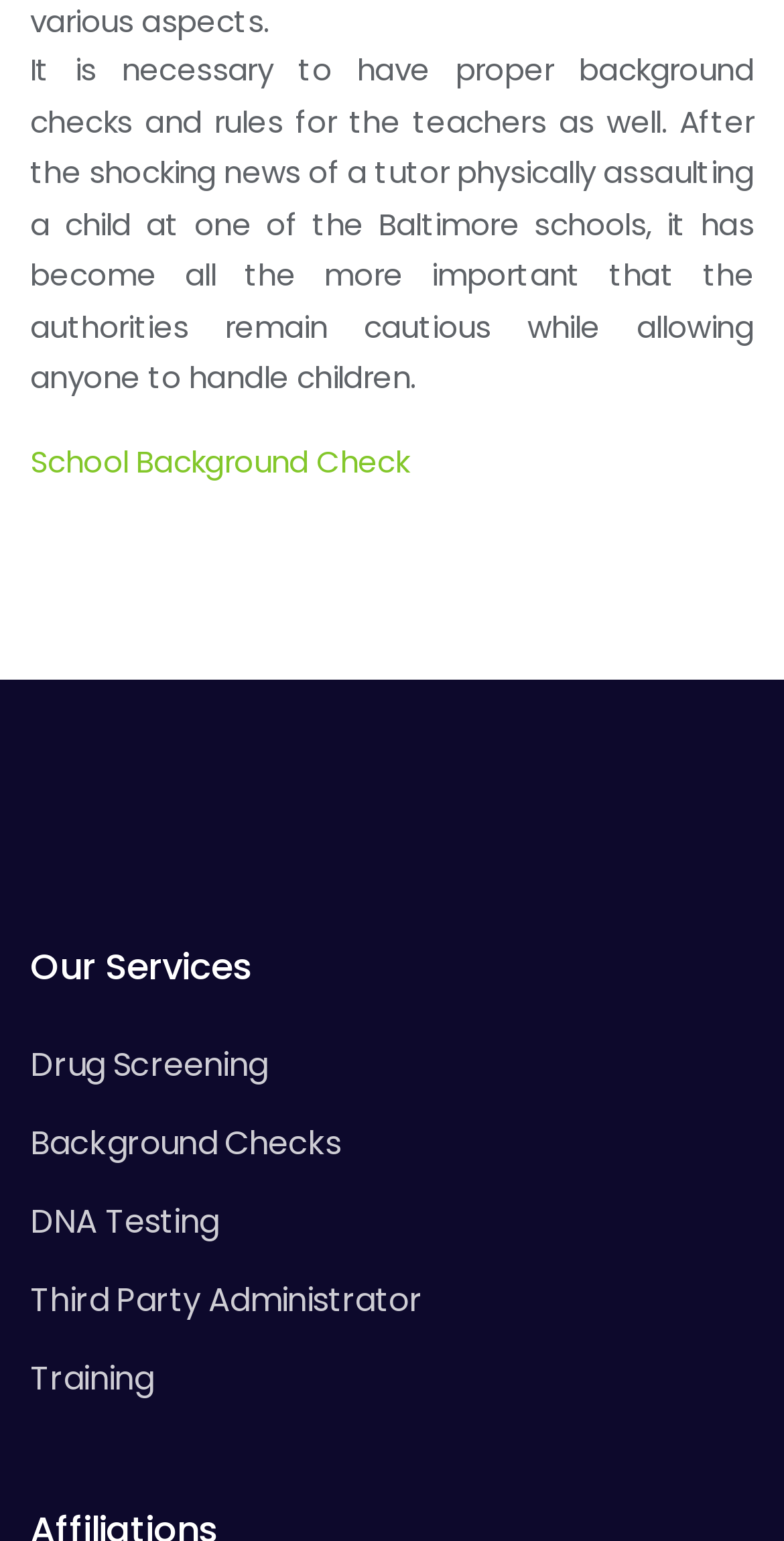Answer the question using only a single word or phrase: 
What is the main topic of the text?

Background checks